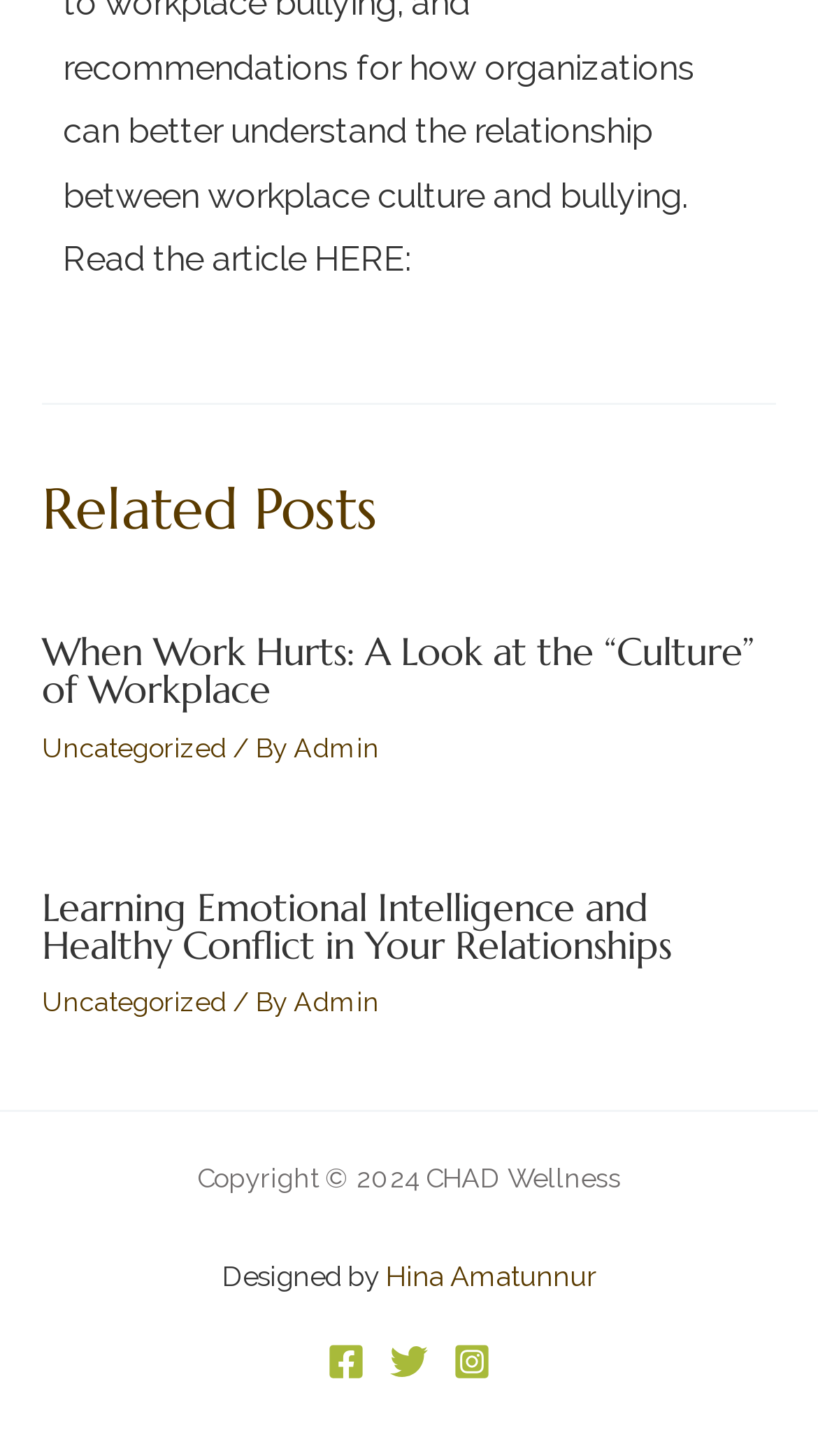Provide the bounding box coordinates in the format (top-left x, top-left y, bottom-right x, bottom-right y). All values are floating point numbers between 0 and 1. Determine the bounding box coordinate of the UI element described as: Hina Amatunnur

[0.471, 0.864, 0.729, 0.887]